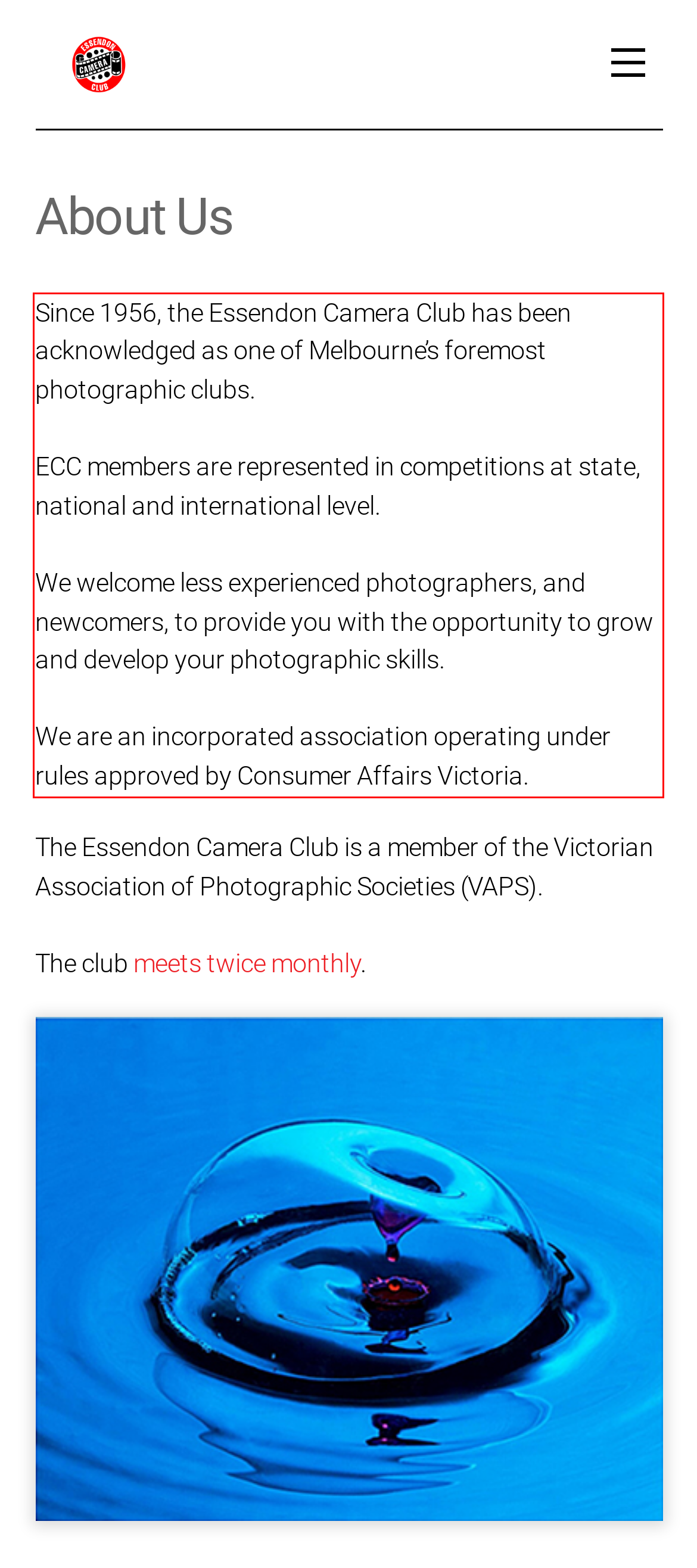You have a screenshot of a webpage with a red bounding box. Use OCR to generate the text contained within this red rectangle.

Since 1956, the Essendon Camera Club has been acknowledged as one of Melbourne’s foremost photographic clubs. ECC members are represented in competitions at state, national and international level. We welcome less experienced photographers, and newcomers, to provide you with the opportunity to grow and develop your photographic skills. We are an incorporated association operating under rules approved by Consumer Affairs Victoria.